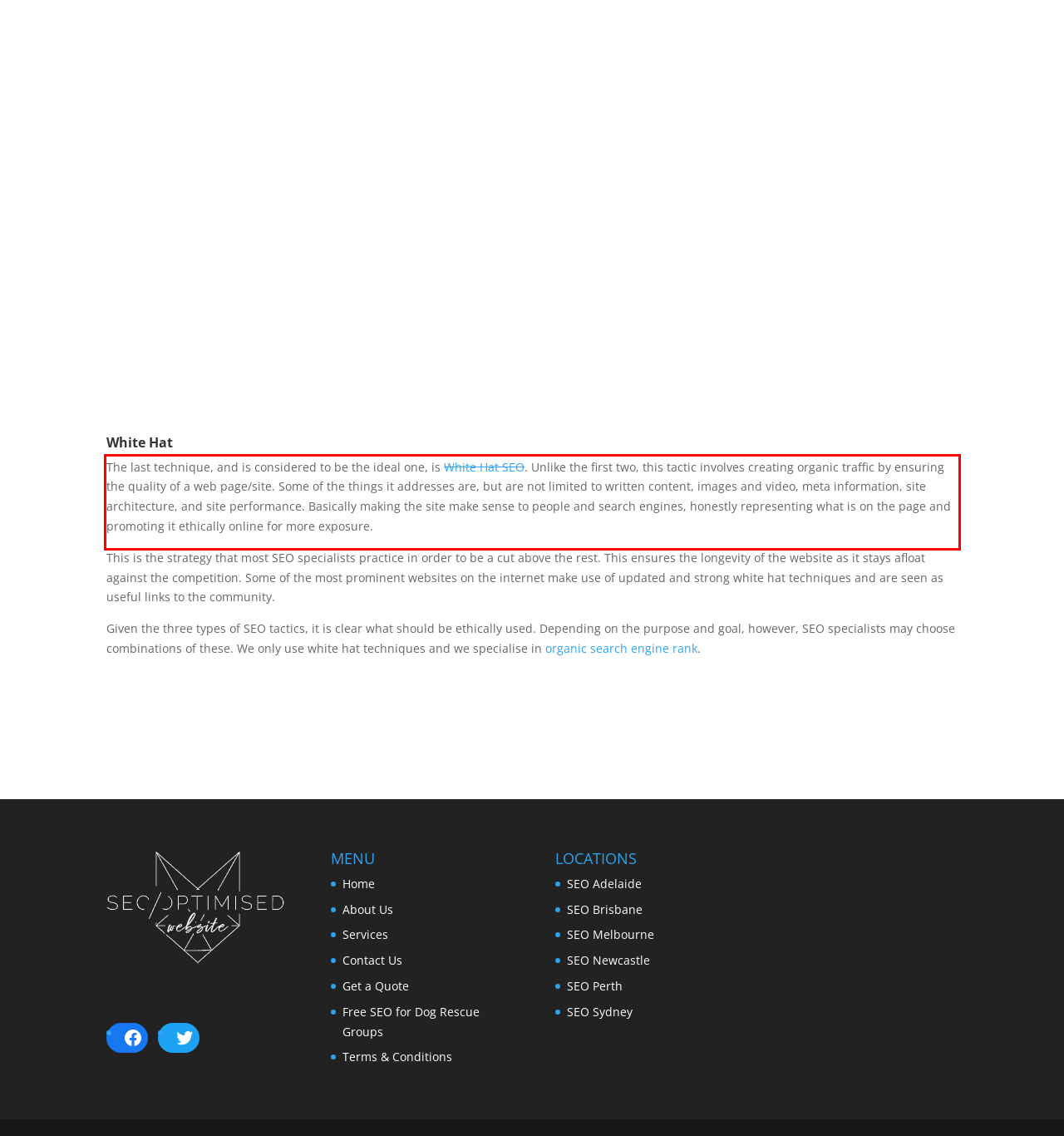Given the screenshot of the webpage, identify the red bounding box, and recognize the text content inside that red bounding box.

The last technique, and is considered to be the ideal one, is White Hat SEO. Unlike the first two, this tactic involves creating organic traffic by ensuring the quality of a web page/site. Some of the things it addresses are, but are not limited to written content, images and video, meta information, site architecture, and site performance. Basically making the site make sense to people and search engines, honestly representing what is on the page and promoting it ethically online for more exposure.